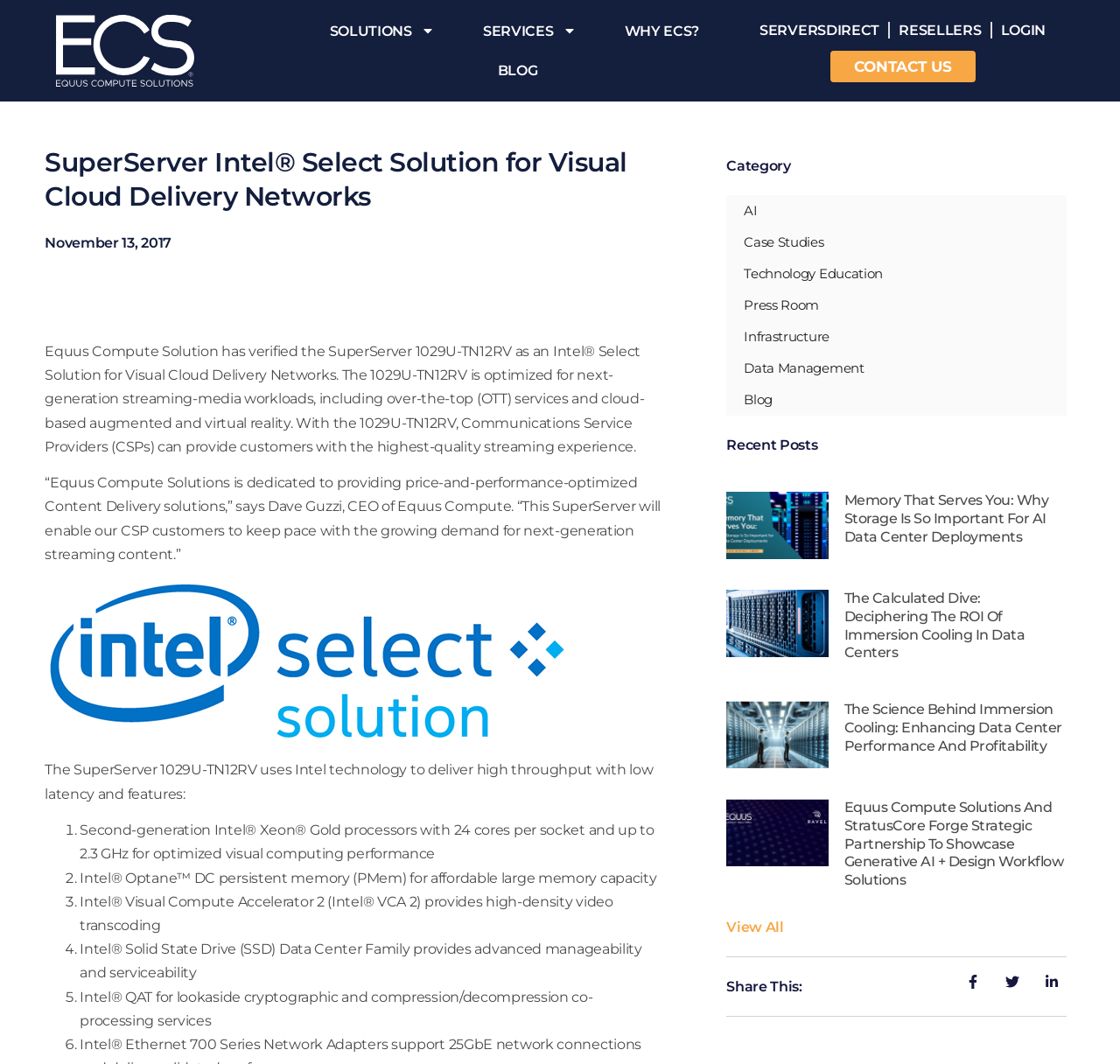Explain in detail what you observe on this webpage.

This webpage is about Equus Compute Solutions' SuperServer Intel Select Solution for Visual Cloud Delivery Networks. At the top, there is a navigation menu with links to "SOLUTIONS", "SERVICES", "WHY ECS?", "BLOG", "SERVERSDIRECT", "RESELLERS", "LOGIN", and "CONTACT US". Below the navigation menu, there is a heading that reads "SuperServer Intel Select Solution for Visual Cloud Delivery Networks". 

To the right of the heading, there is a link to a date, "November 13, 2017". Below the heading, there is a paragraph of text that describes the SuperServer 1029U-TN12RV, which is optimized for next-generation streaming-media workloads. The text also mentions that Communications Service Providers (CSPs) can provide customers with the highest-quality streaming experience using this server.

Below the paragraph, there is a quote from Dave Guzzi, CEO of Equus Compute, about providing price-and-performance-optimized Content Delivery solutions. Next to the quote, there is a figure, likely an image. 

Further down, there is a section that lists the features of the SuperServer 1029U-TN12RV, including second-generation Intel Xeon Gold processors, Intel Optane DC persistent memory, Intel Visual Compute Accelerator 2, Intel Solid State Drive Data Center Family, and Intel QAT.

On the right side of the page, there are two columns. The top column has links to categories, including "AI", "Case Studies", "Technology Education", "Press Room", "Infrastructure", "Data Management", and "Blog". The bottom column has recent posts, including "Memory That Serves You: The Importance of Storage in AI Data Center Deployments", "The Calculated Dive: Deciphering The ROI Of Immersion Cooling In Data Centers", "A modern data center with advanced air cooling technology", and "Equus Compute Solutions And StratusCore Forge Strategic Partnership To Showcase Generative AI + Design Workflow Solutions". Each post has a heading, a link, and an image. At the bottom of the column, there is a link to "View All" recent posts.